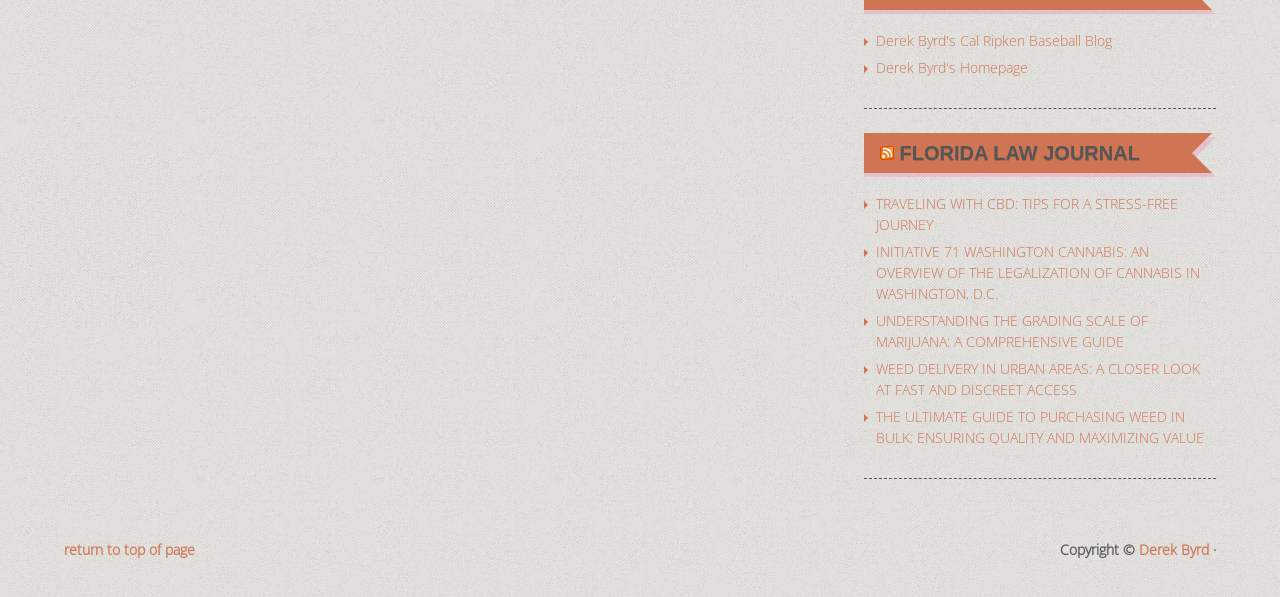Identify the bounding box for the UI element described as: "Derek Byrd". Ensure the coordinates are four float numbers between 0 and 1, formatted as [left, top, right, bottom].

[0.89, 0.905, 0.945, 0.937]